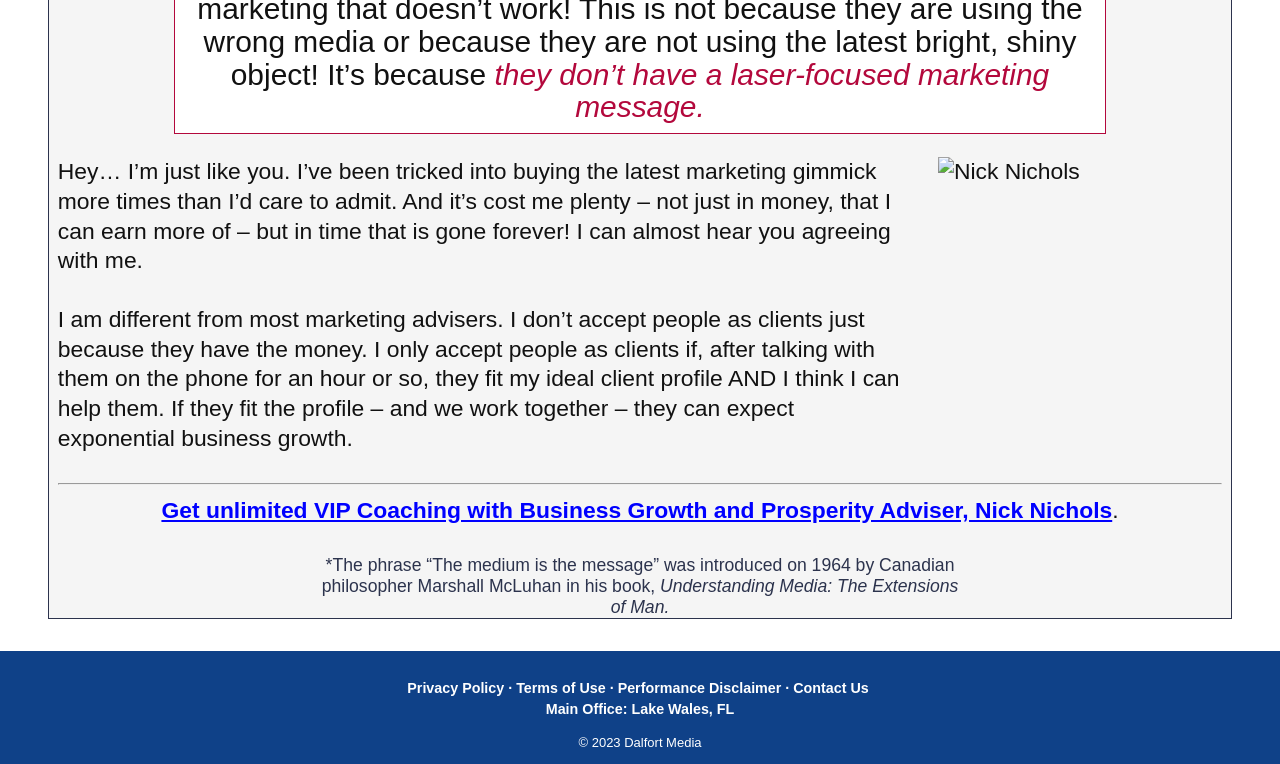What is the purpose of the separator element on the webpage?
Using the image as a reference, answer the question in detail.

The question is asking about the purpose of the separator element on the webpage. The separator element with ID 81 is located in the middle of the webpage, separating the two blocks of text. Its purpose is to visually separate the content and make it easier to read.